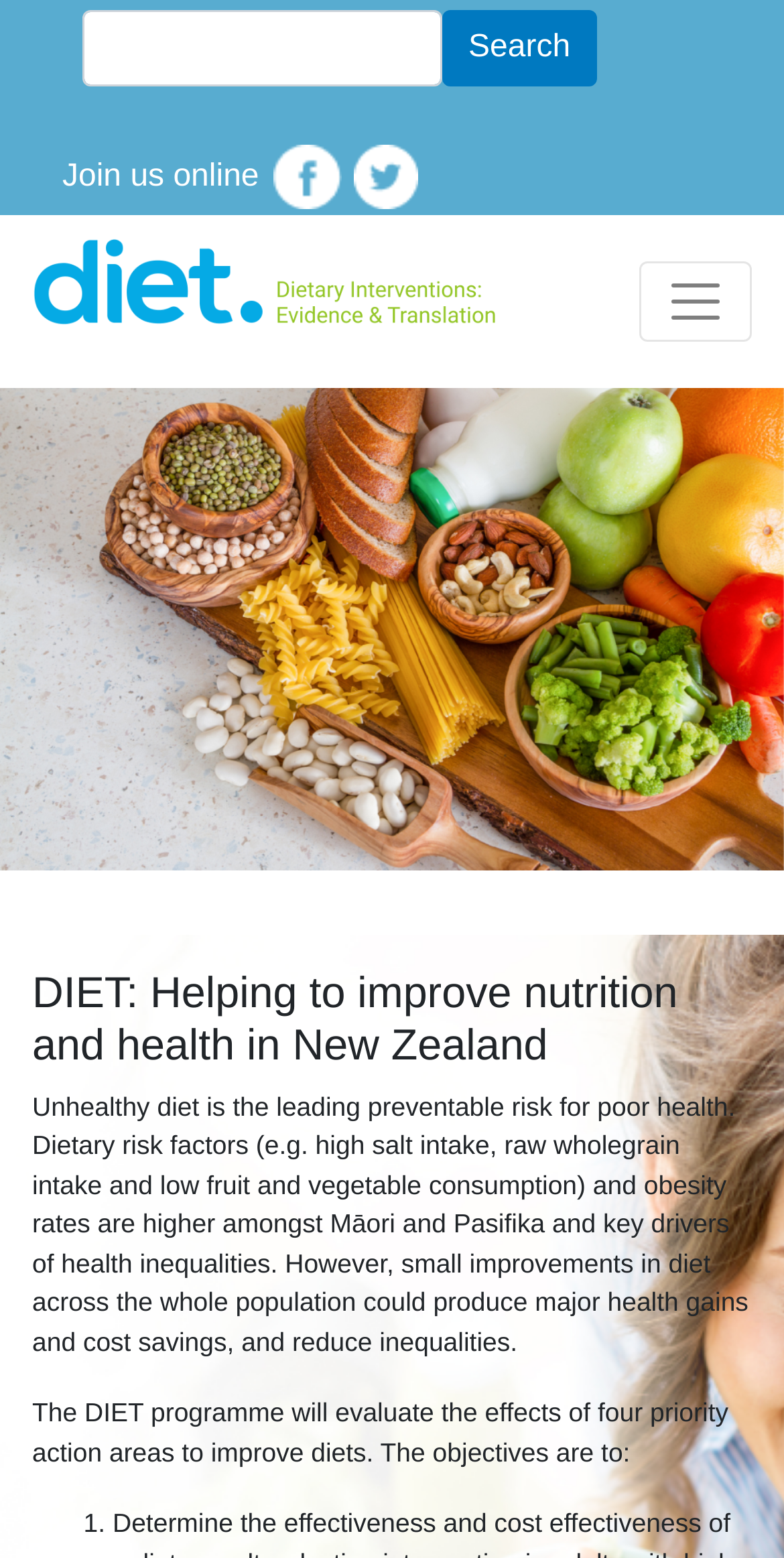Reply to the question with a brief word or phrase: What is the leading preventable risk for poor health?

Unhealthy diet